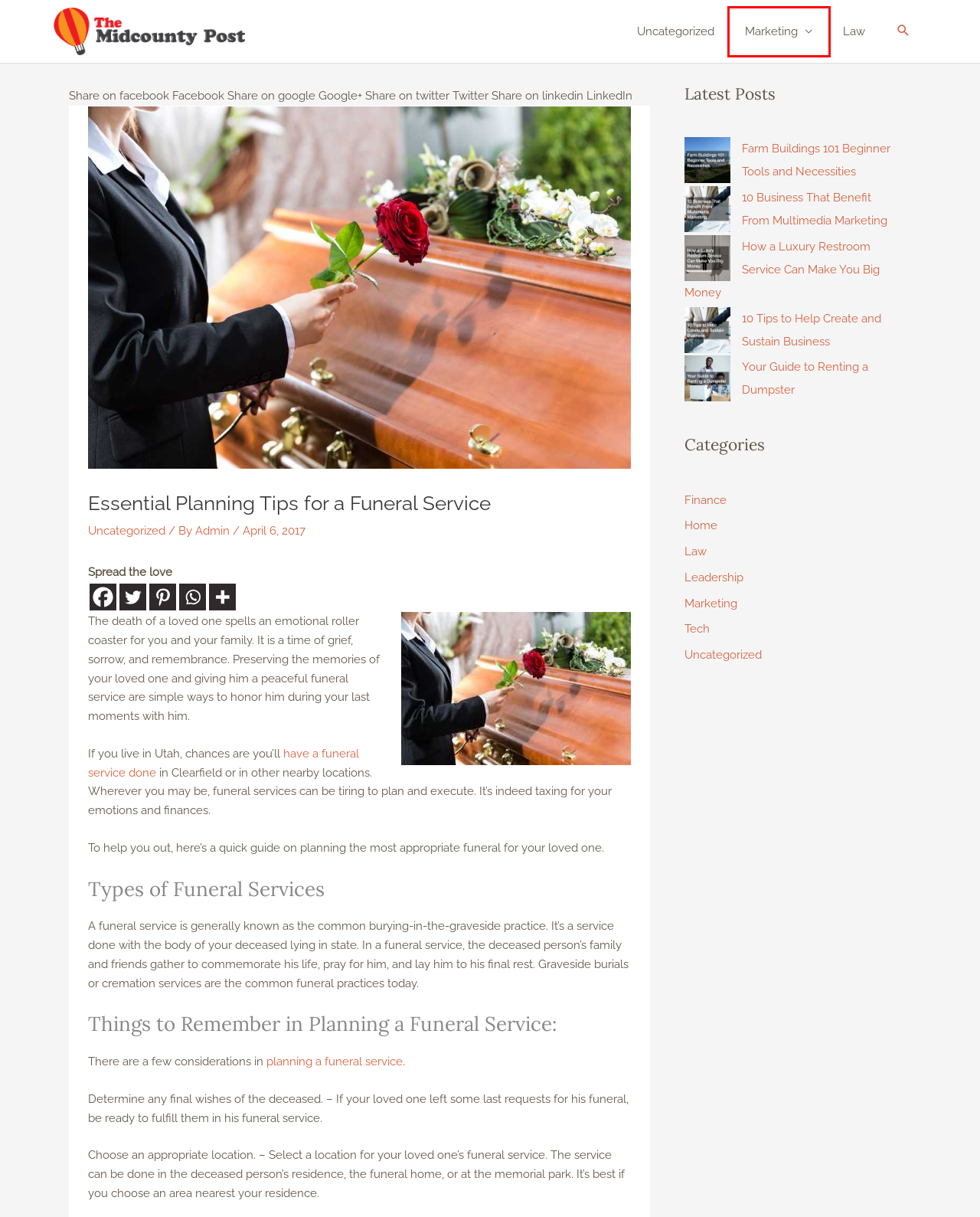Review the screenshot of a webpage containing a red bounding box around an element. Select the description that best matches the new webpage after clicking the highlighted element. The options are:
A. Finance Archives - The Midcounty Post
B. Admin, Author at The Midcounty Post
C. Leadership Archives - The Midcounty Post
D. Marketing Archives - The Midcounty Post
E. Farm Buildings 101 Beginner Tools and Necessities - The Midcounty Post
F. Your Guide to Renting a Dumpster - The Midcounty Post
G. Navigating Entrepreneurship: The Midcounty Post
H. What is the difference between a funeral service and a memorial service? - US Funerals Online

D